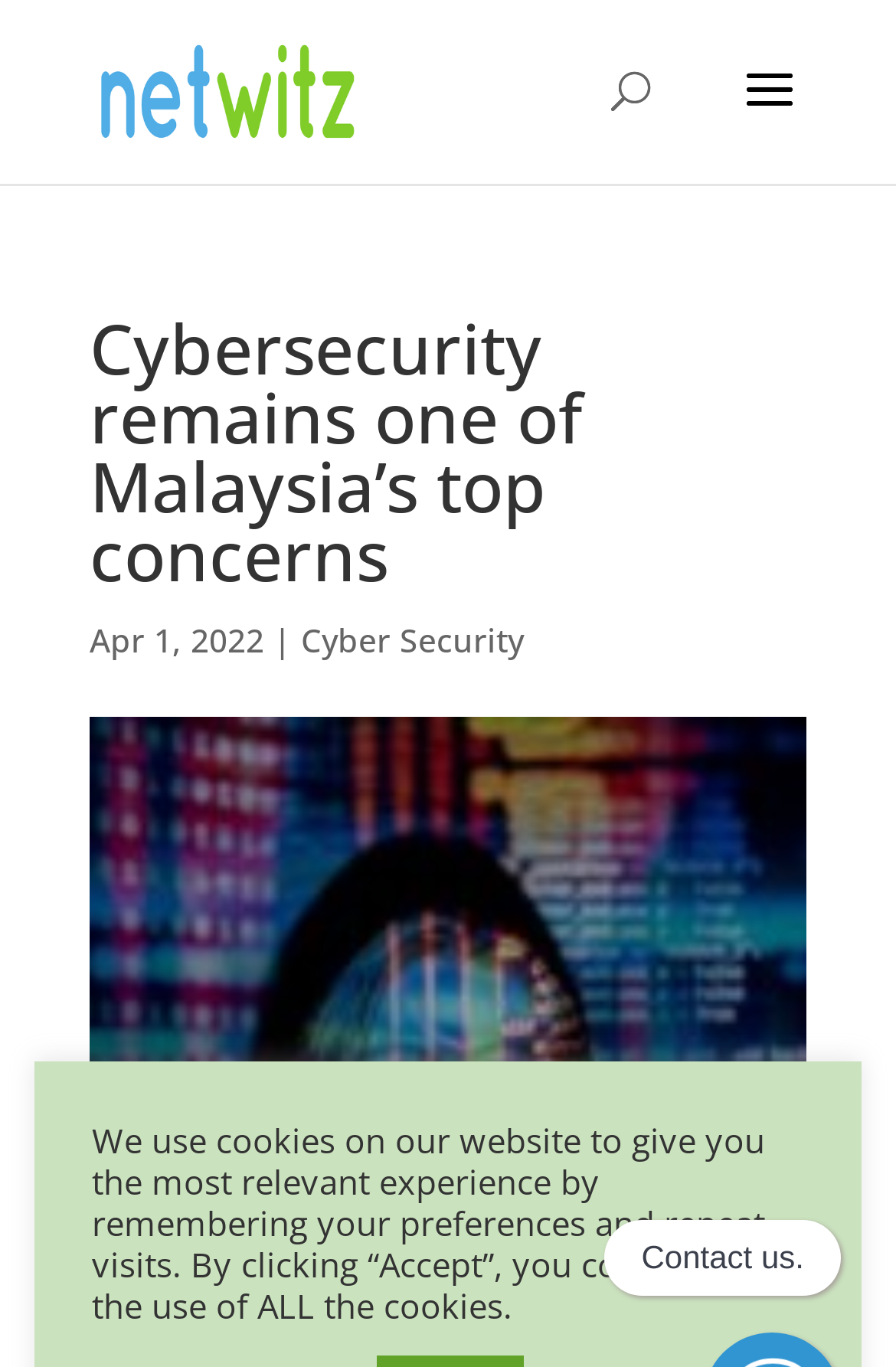What is the topic of concern in Malaysia?
Please answer the question with as much detail and depth as you can.

Based on the webpage, the heading 'Cybersecurity remains one of Malaysia’s top concerns' suggests that cybersecurity is a major concern in Malaysia.